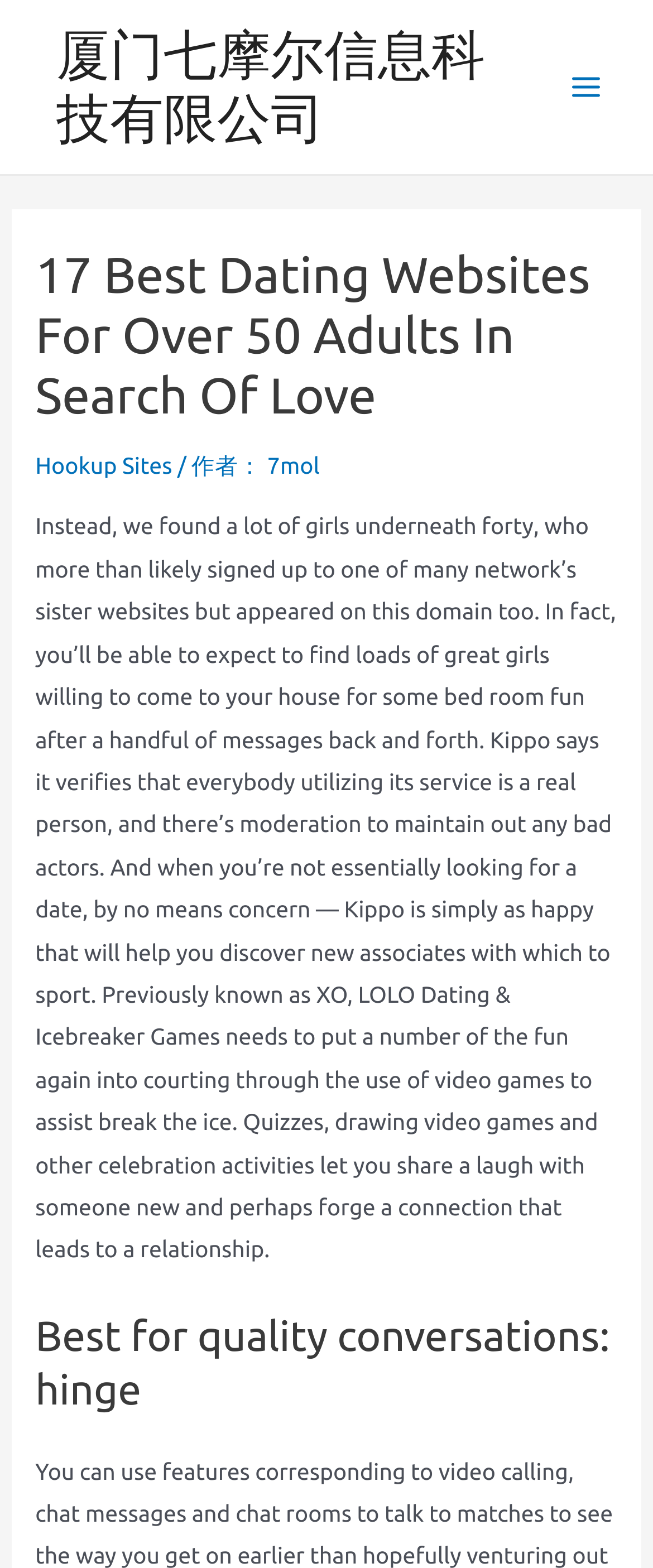Create a detailed summary of all the visual and textual information on the webpage.

The webpage is about dating websites for adults over 50, with a focus on finding love. At the top left, there is a link to "厦门七摩尔信息科技有限公司" (Xiamen Qimoer Information Technology Co., Ltd.). To the right of this link, there is a button labeled "Main Menu" with an image icon next to it. 

Below the top section, there is a header area with a heading that reads "17 Best Dating Websites For Over 50 Adults In Search Of Love". Underneath this heading, there are three links: "Hookup Sites", a link to the author "7mol", and a separator text "/ 作者：". 

The main content of the webpage is a long paragraph of text that discusses online dating, specifically mentioning Kippo and LOLO Dating & Icebreaker Games as platforms that aim to make dating more fun and help users find connections. The text also mentions the features of these platforms, such as verification of users and moderation to keep out bad actors.

At the bottom of the page, there is a heading that reads "Best for quality conversations: hinge", which suggests that the webpage may be listing and reviewing various dating websites, with this particular section focusing on Hinge.